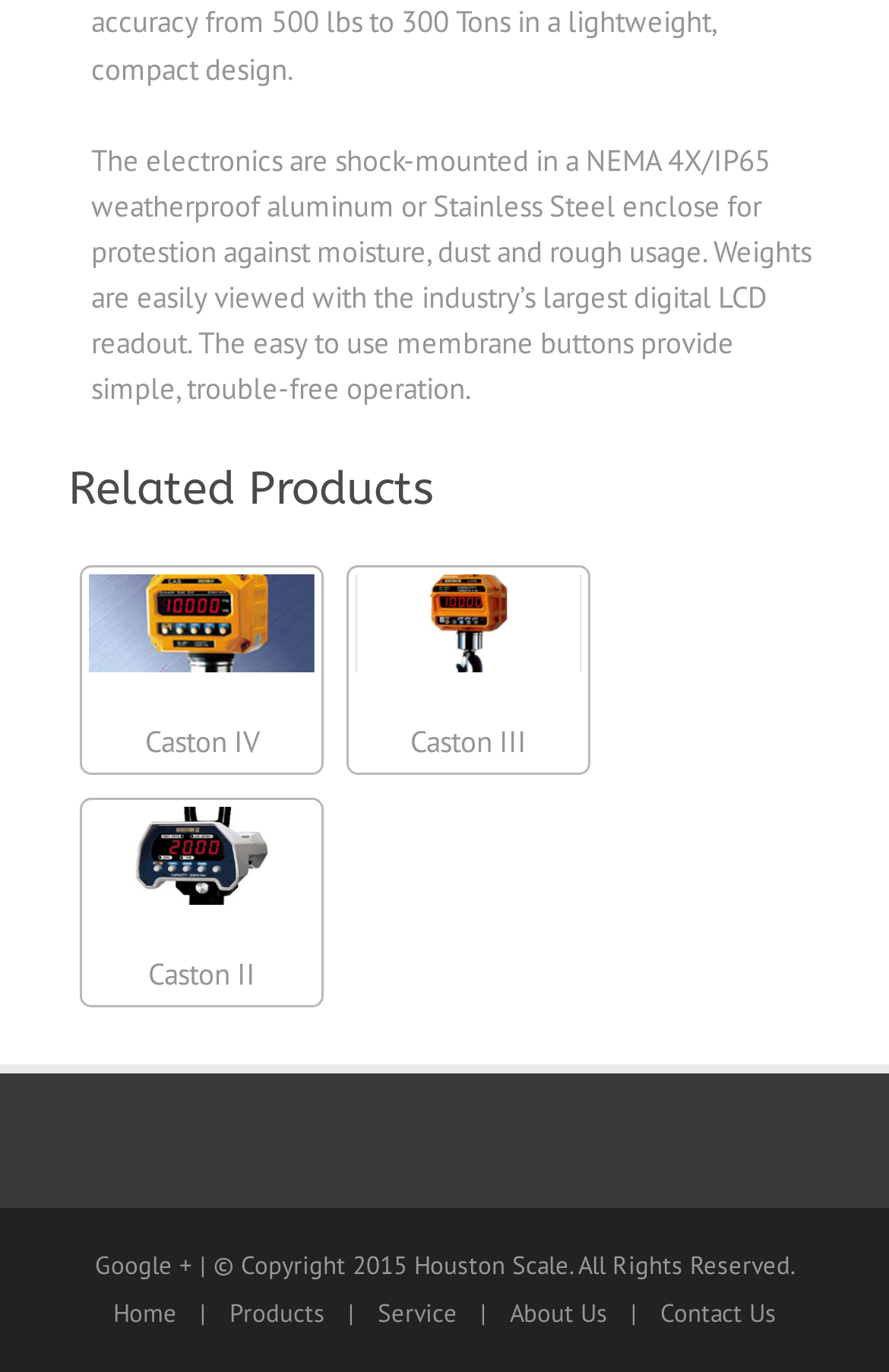Can you find the bounding box coordinates for the element that needs to be clicked to execute this instruction: "visit Google + page"? The coordinates should be given as four float numbers between 0 and 1, i.e., [left, top, right, bottom].

[0.106, 0.91, 0.217, 0.934]